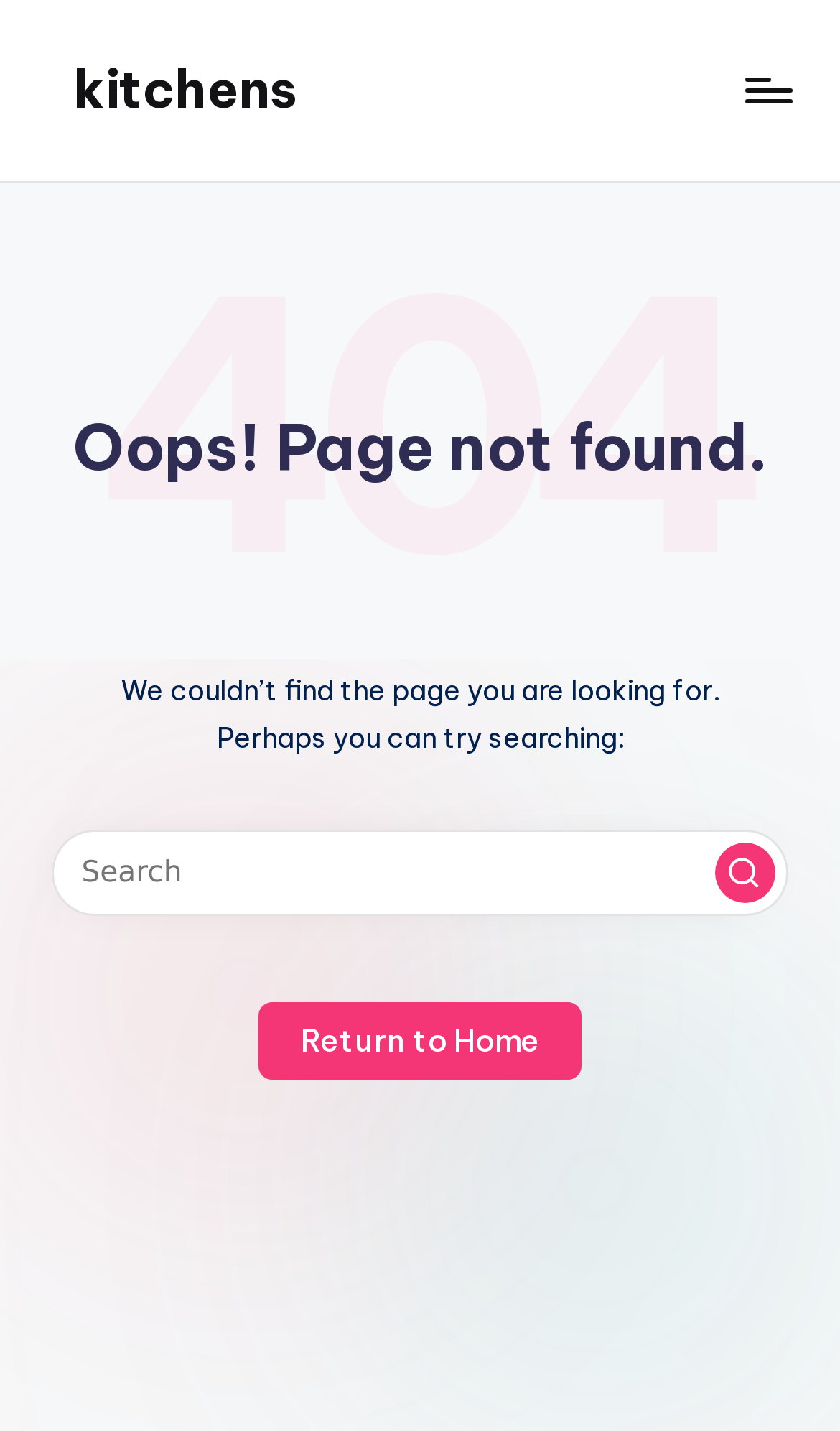Where is the search box located?
Look at the screenshot and give a one-word or phrase answer.

Below the header